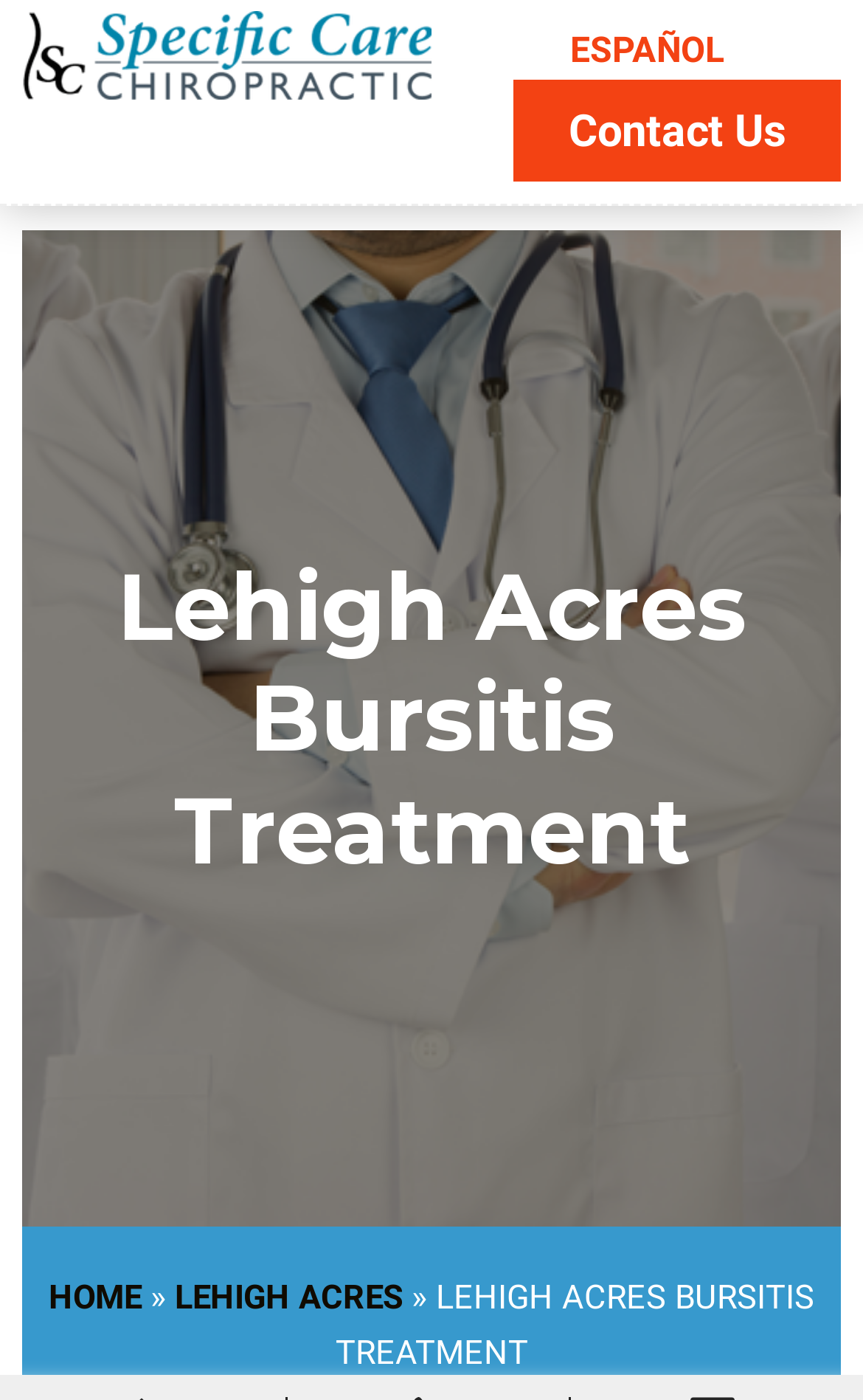What is the current page about?
Kindly give a detailed and elaborate answer to the question.

I looked at the heading on the webpage and saw that it says 'Lehigh Acres Bursitis Treatment', which suggests that the current page is about treating bursitis in Lehigh Acres.